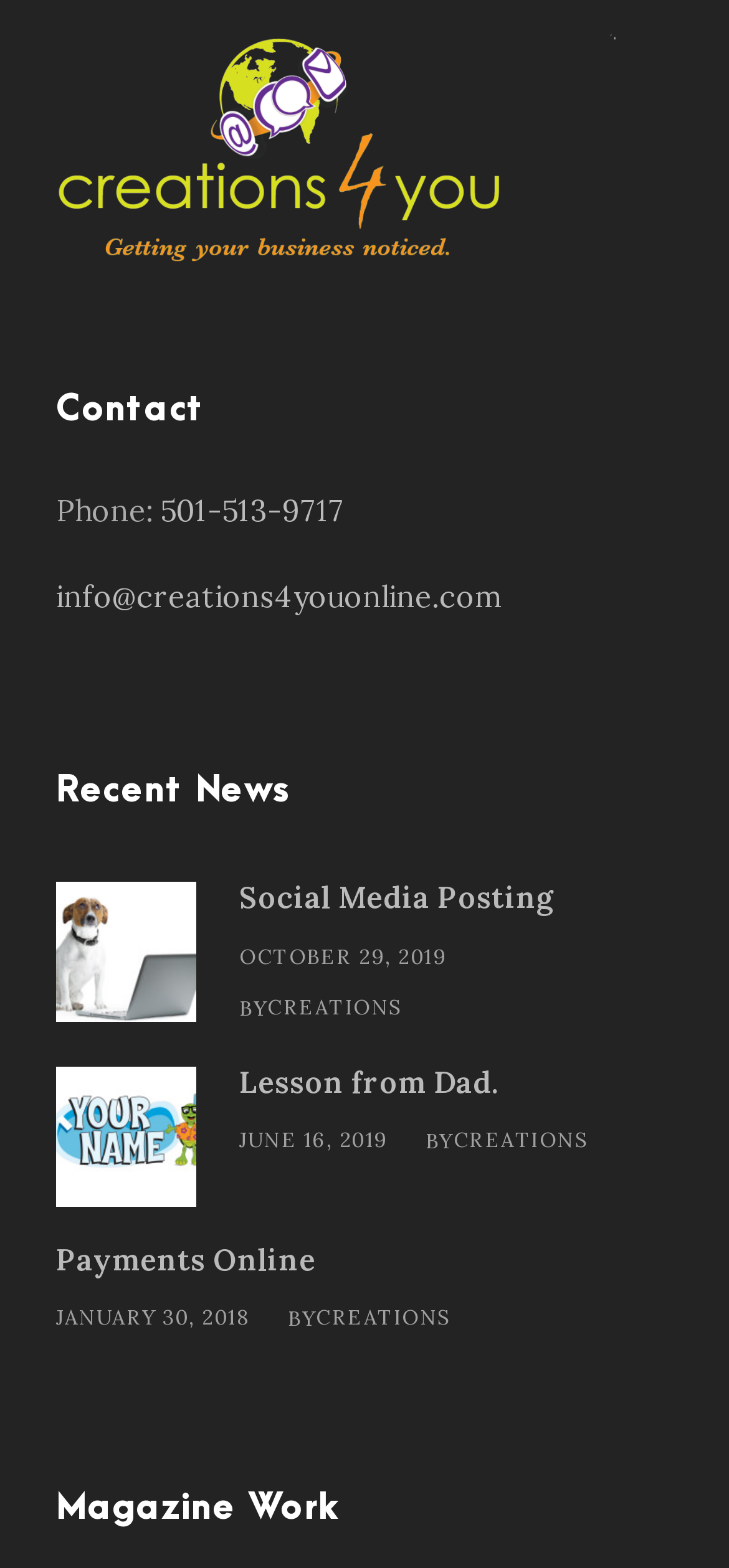Identify the bounding box for the UI element that is described as follows: "Lesson from Dad.".

[0.328, 0.678, 0.685, 0.702]